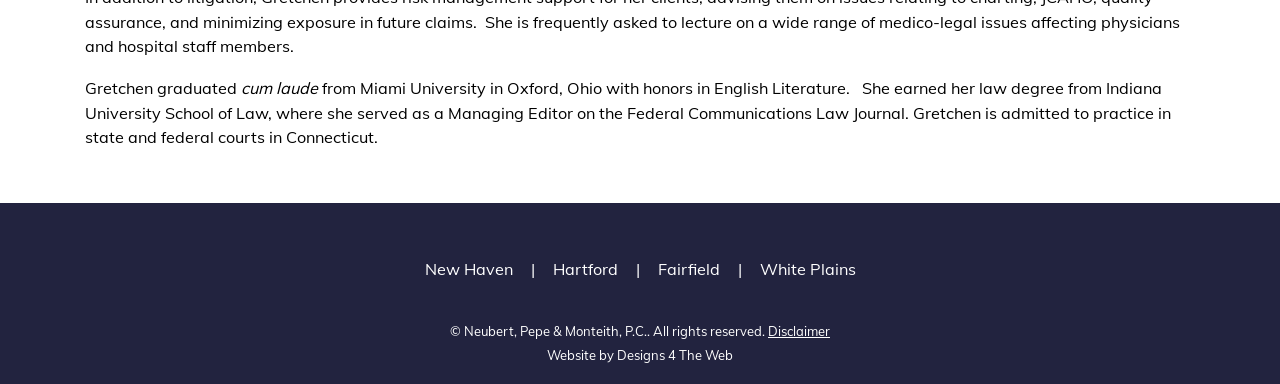What are the locations listed on the webpage?
Using the information from the image, answer the question thoroughly.

From the link elements, we can see that the locations listed are New Haven, Hartford, Fairfield, and White Plains.